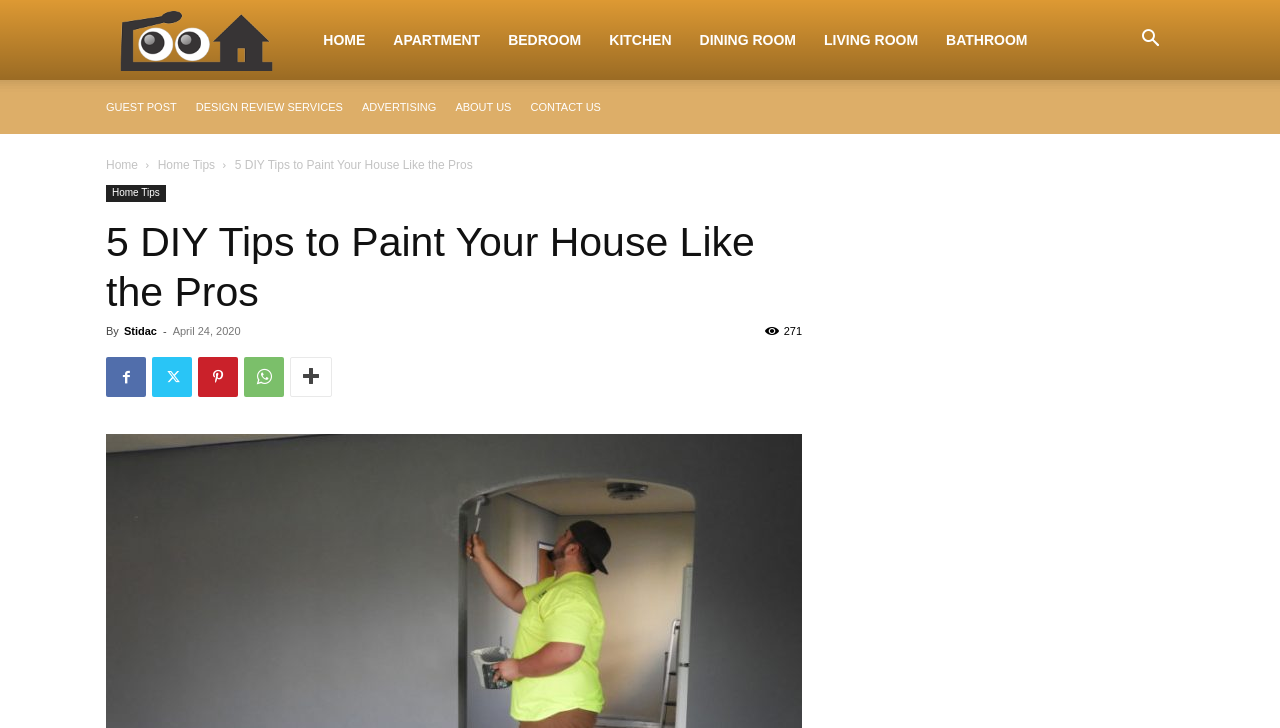Please identify the coordinates of the bounding box for the clickable region that will accomplish this instruction: "read recent posts".

None